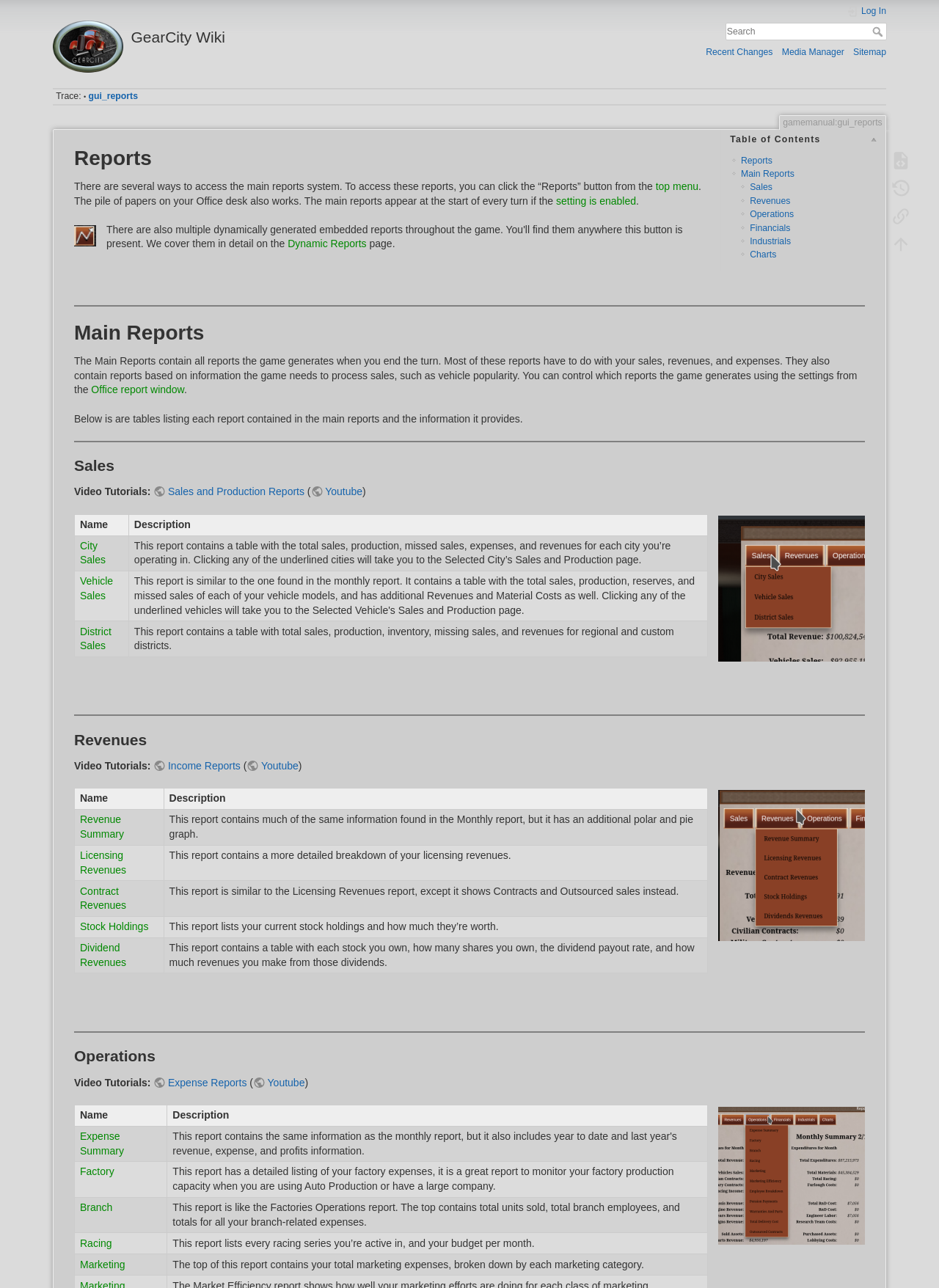Can you identify the bounding box coordinates of the clickable region needed to carry out this instruction: 'Search for something'? The coordinates should be four float numbers within the range of 0 to 1, stated as [left, top, right, bottom].

[0.509, 0.018, 0.944, 0.032]